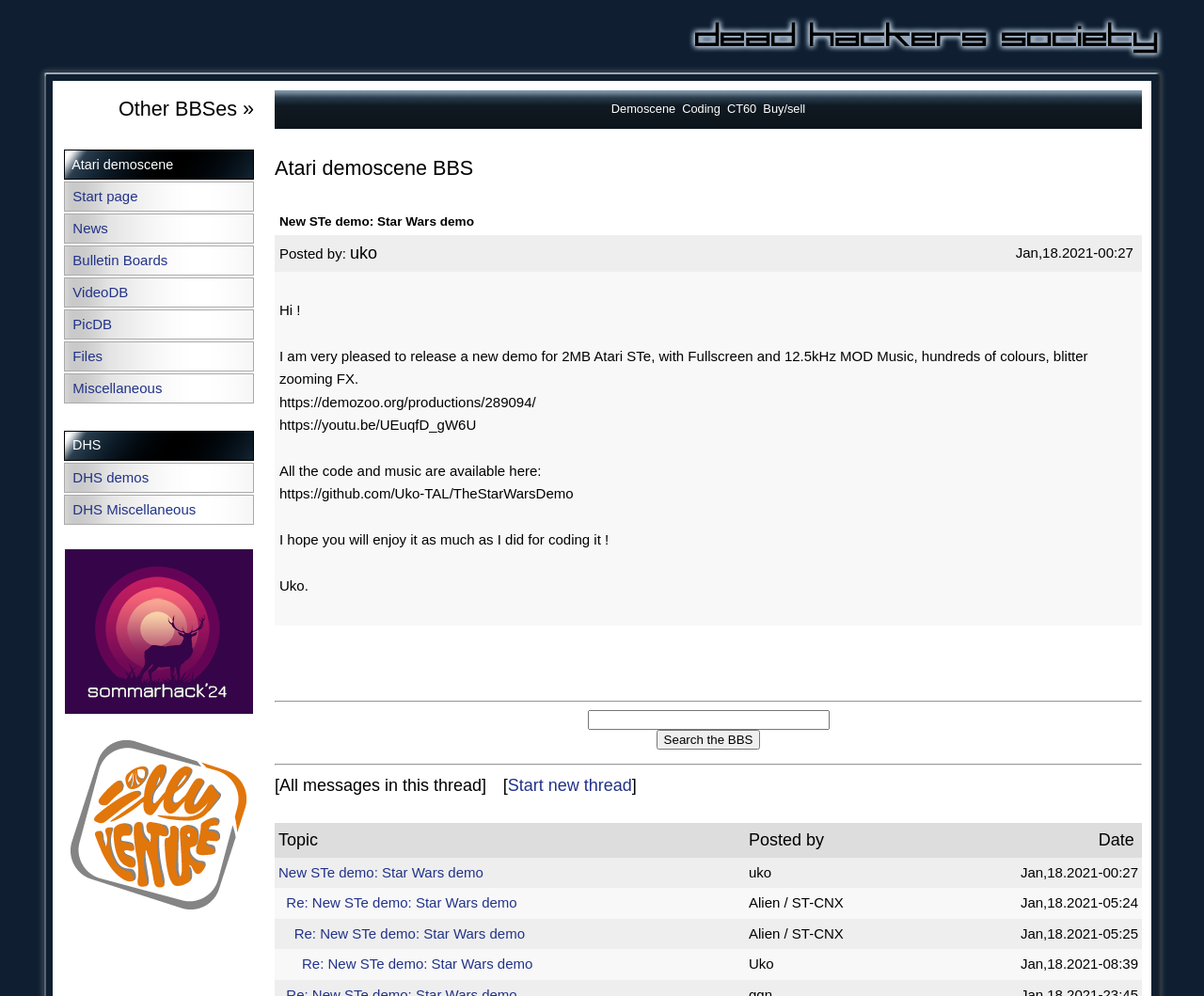Bounding box coordinates are specified in the format (top-left x, top-left y, bottom-right x, bottom-right y). All values are floating point numbers bounded between 0 and 1. Please provide the bounding box coordinate of the region this sentence describes: DHS demos

[0.06, 0.471, 0.124, 0.487]